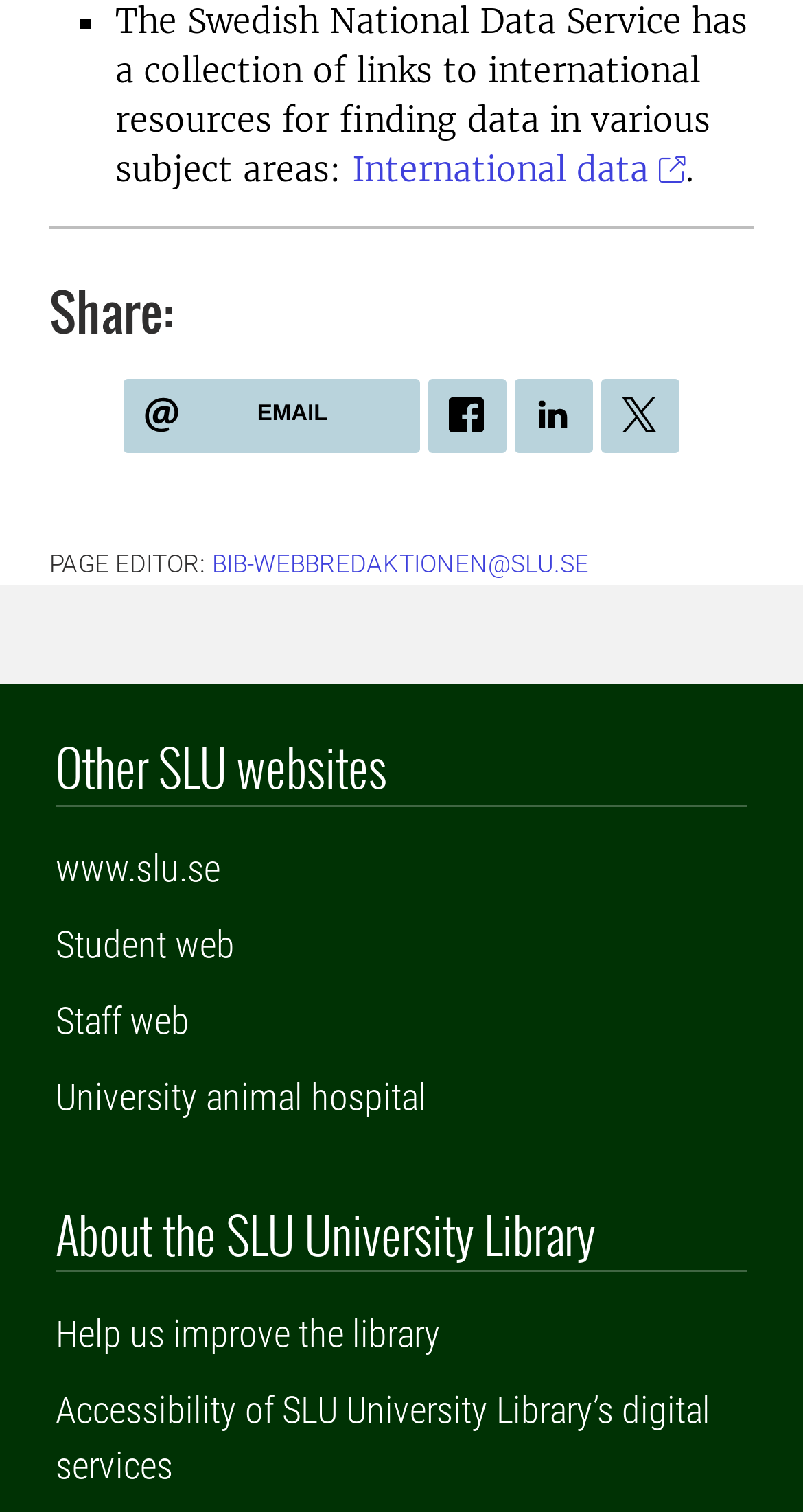How many other SLU websites are listed?
Please answer using one word or phrase, based on the screenshot.

4